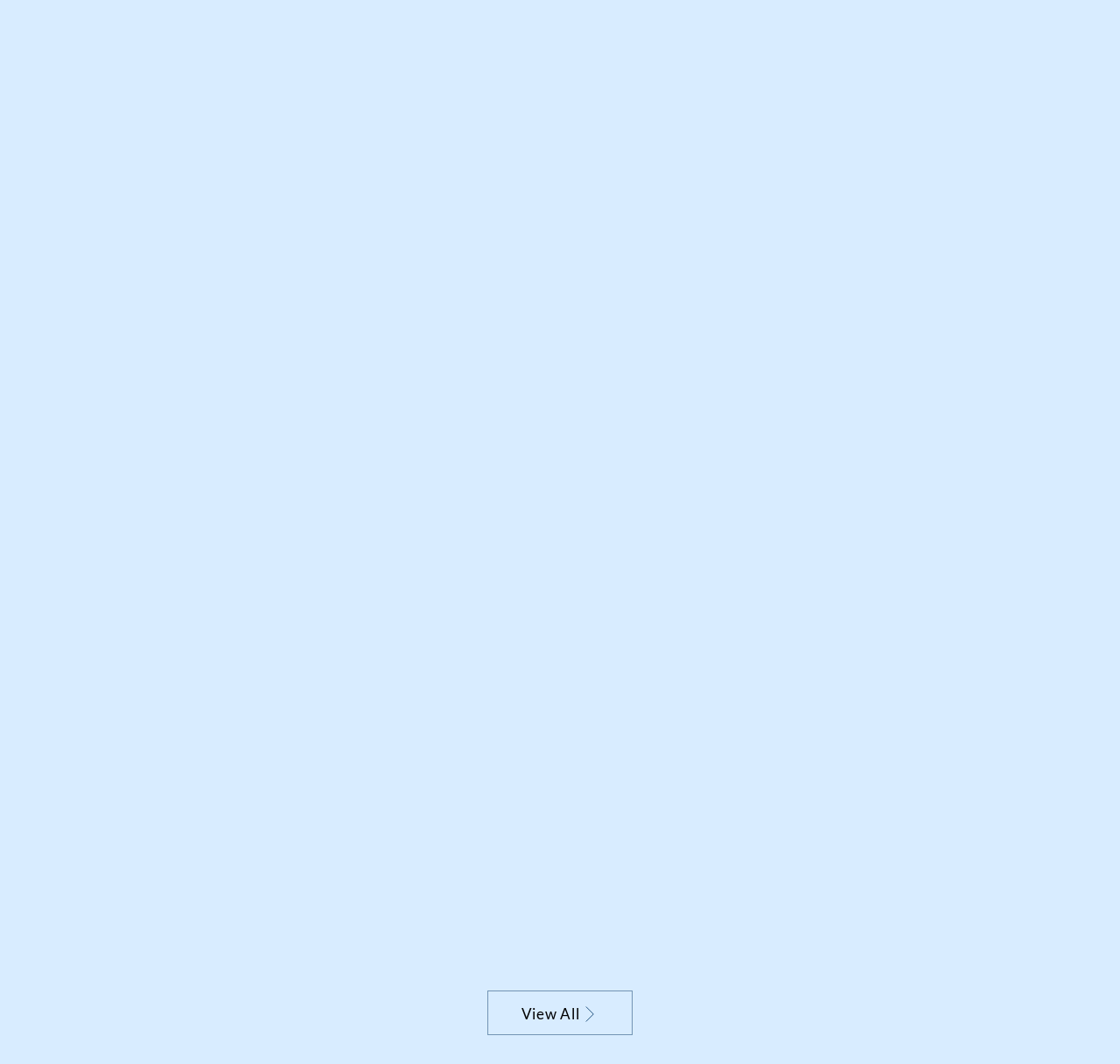What is the department of Mr. SU Jintao?
Kindly give a detailed and elaborate answer to the question.

Mr. SU Jintao's department is listed as 'Department of Earth Sciences, HKU' in his seminar listing.